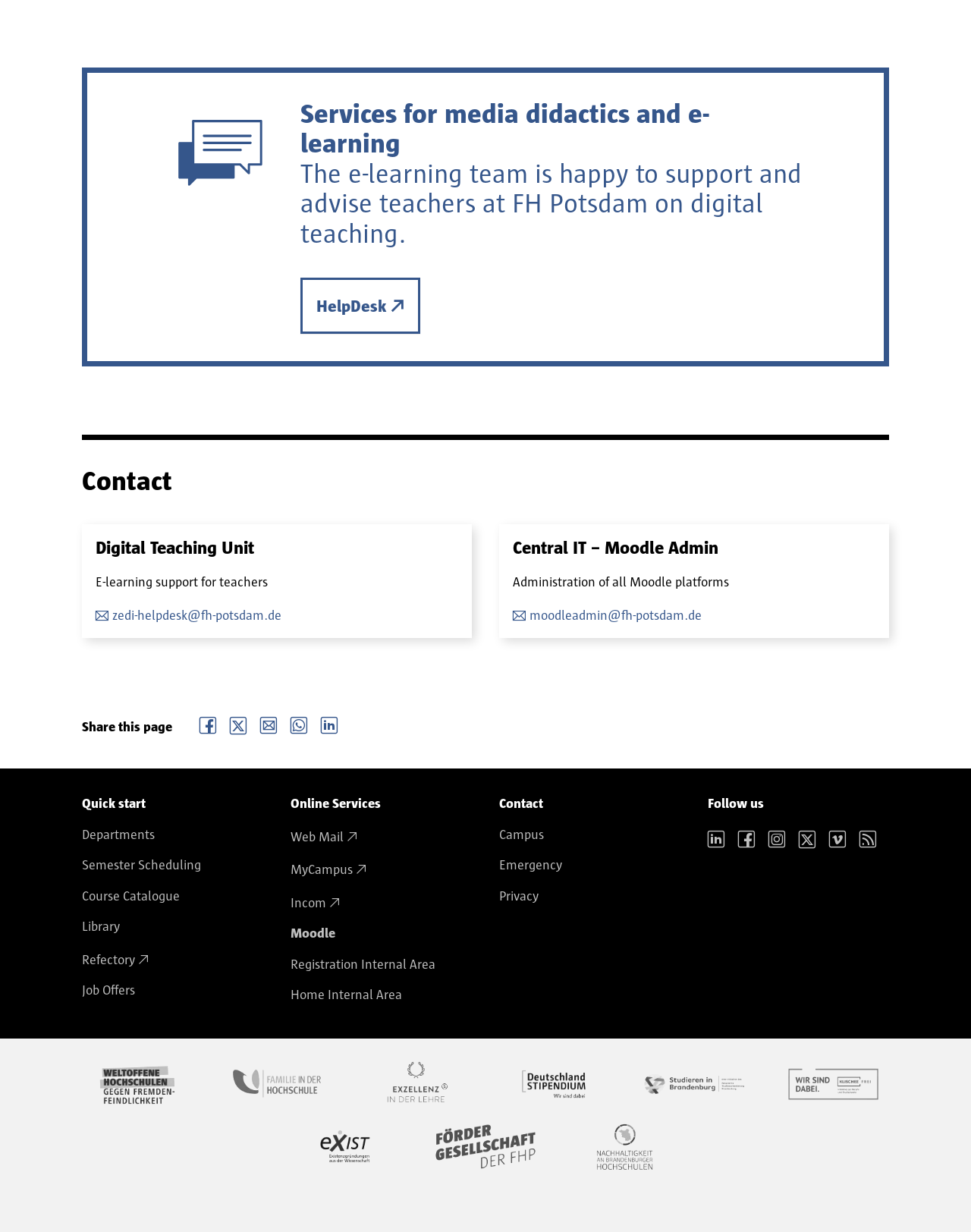Using the provided element description: "Web Mail", determine the bounding box coordinates of the corresponding UI element in the screenshot.

[0.292, 0.658, 0.493, 0.683]